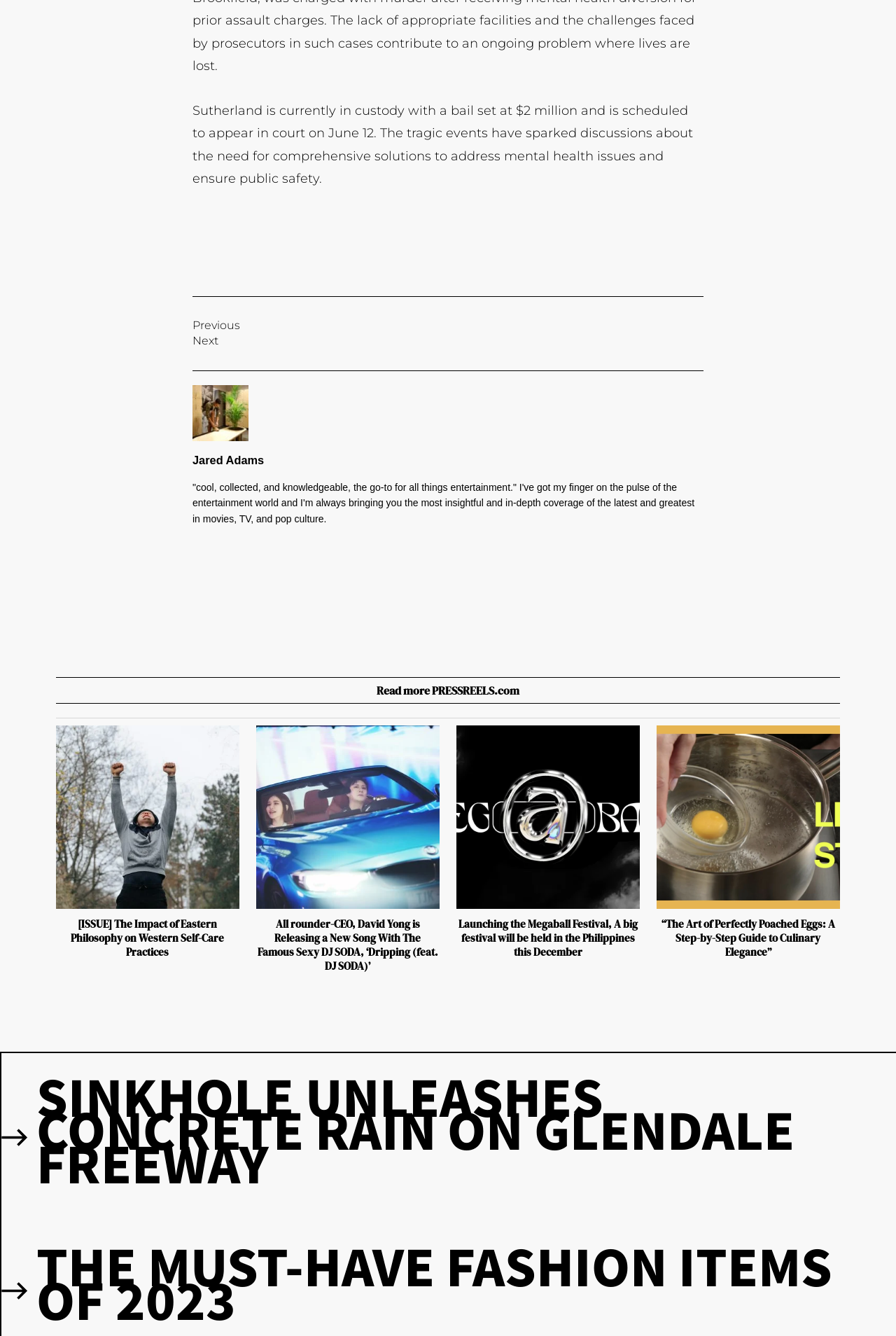Please determine the bounding box coordinates of the element to click on in order to accomplish the following task: "Read more about Jared Adams". Ensure the coordinates are four float numbers ranging from 0 to 1, i.e., [left, top, right, bottom].

[0.215, 0.34, 0.295, 0.349]